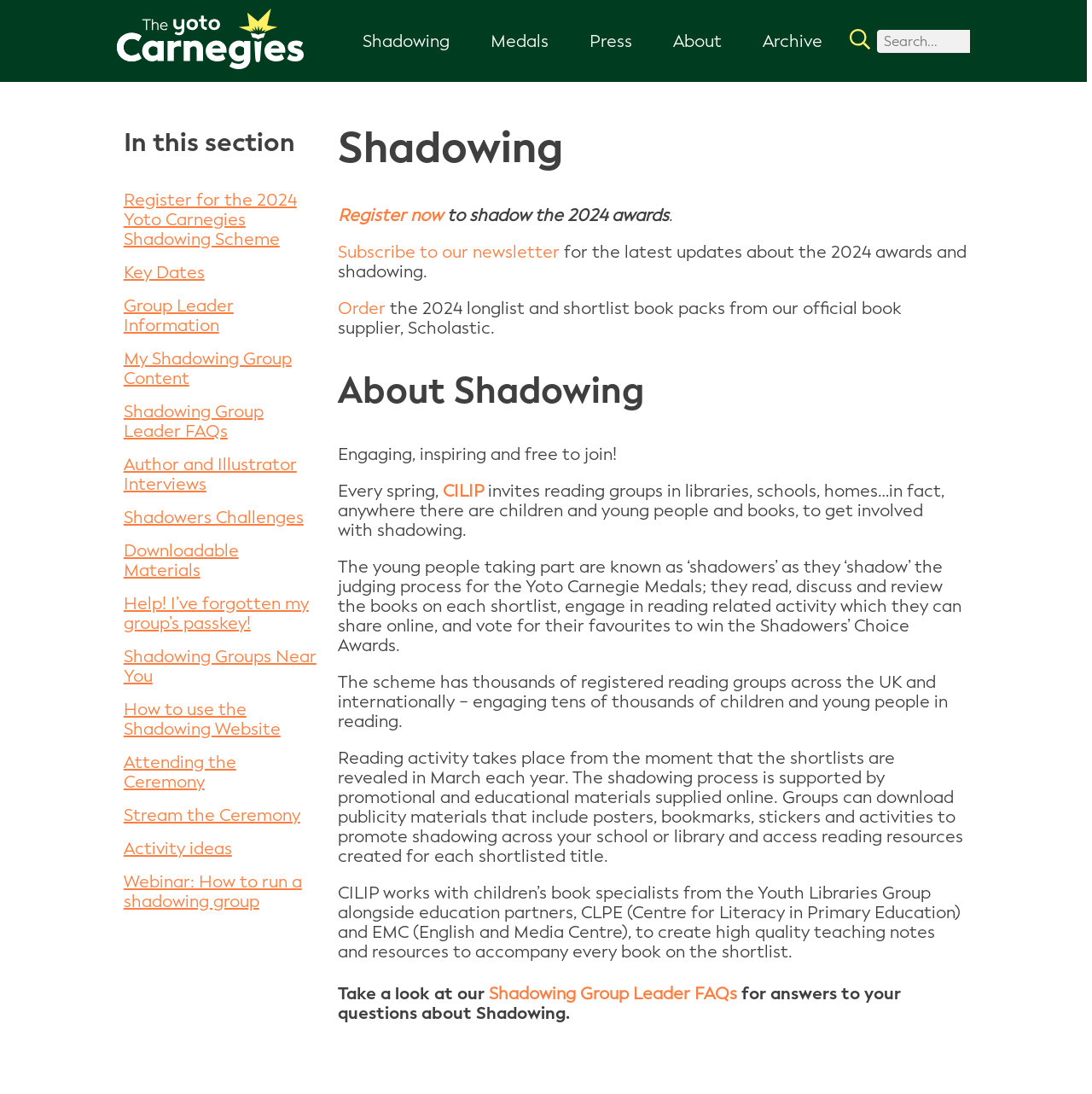Determine the bounding box coordinates for the UI element described. Format the coordinates as (top-left x, top-left y, bottom-right x, bottom-right y) and ensure all values are between 0 and 1. Element description: Attending the Ceremony

[0.113, 0.688, 0.291, 0.724]